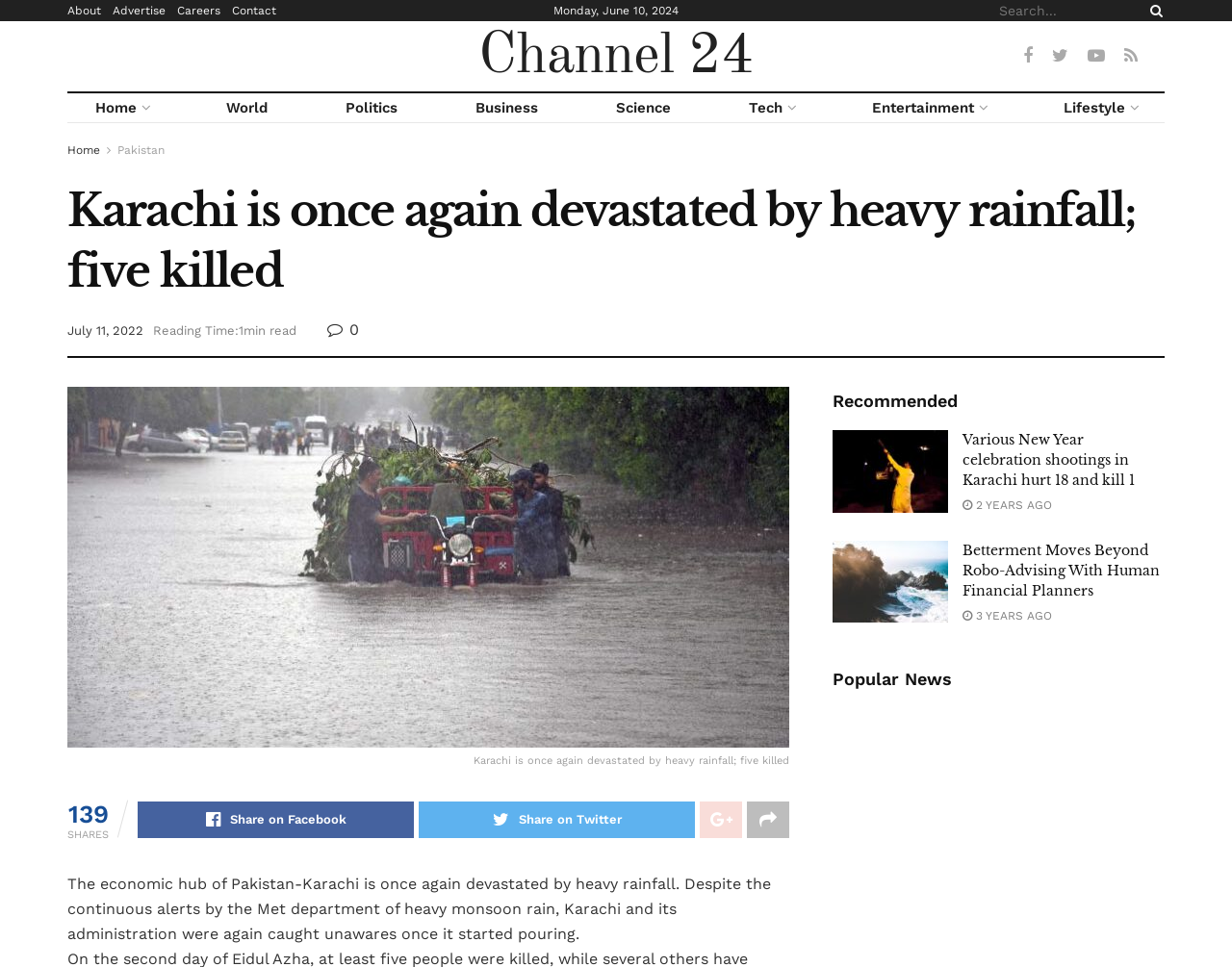Give a concise answer using only one word or phrase for this question:
What is the category of the news article?

Pakistan